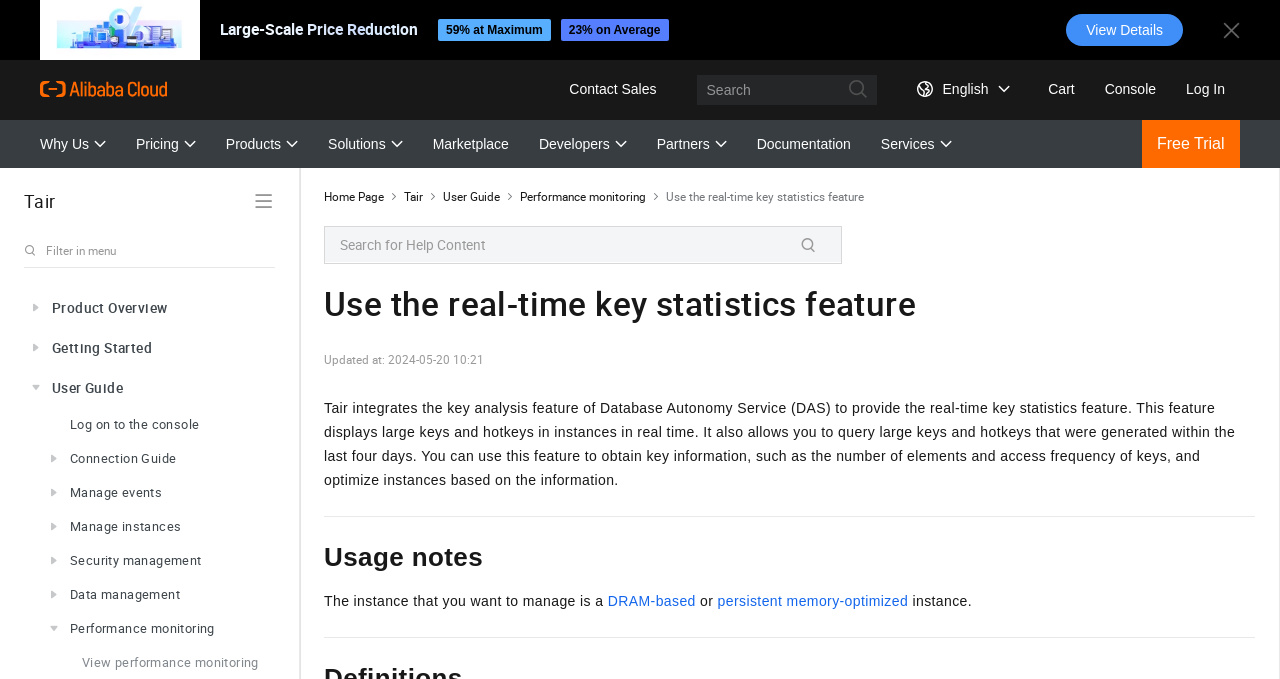Please locate the bounding box coordinates of the region I need to click to follow this instruction: "Click on the 'Large-Scale Price Reduction 59% at Maximum 23% on Average View Details' link".

[0.031, 0.0, 0.969, 0.088]